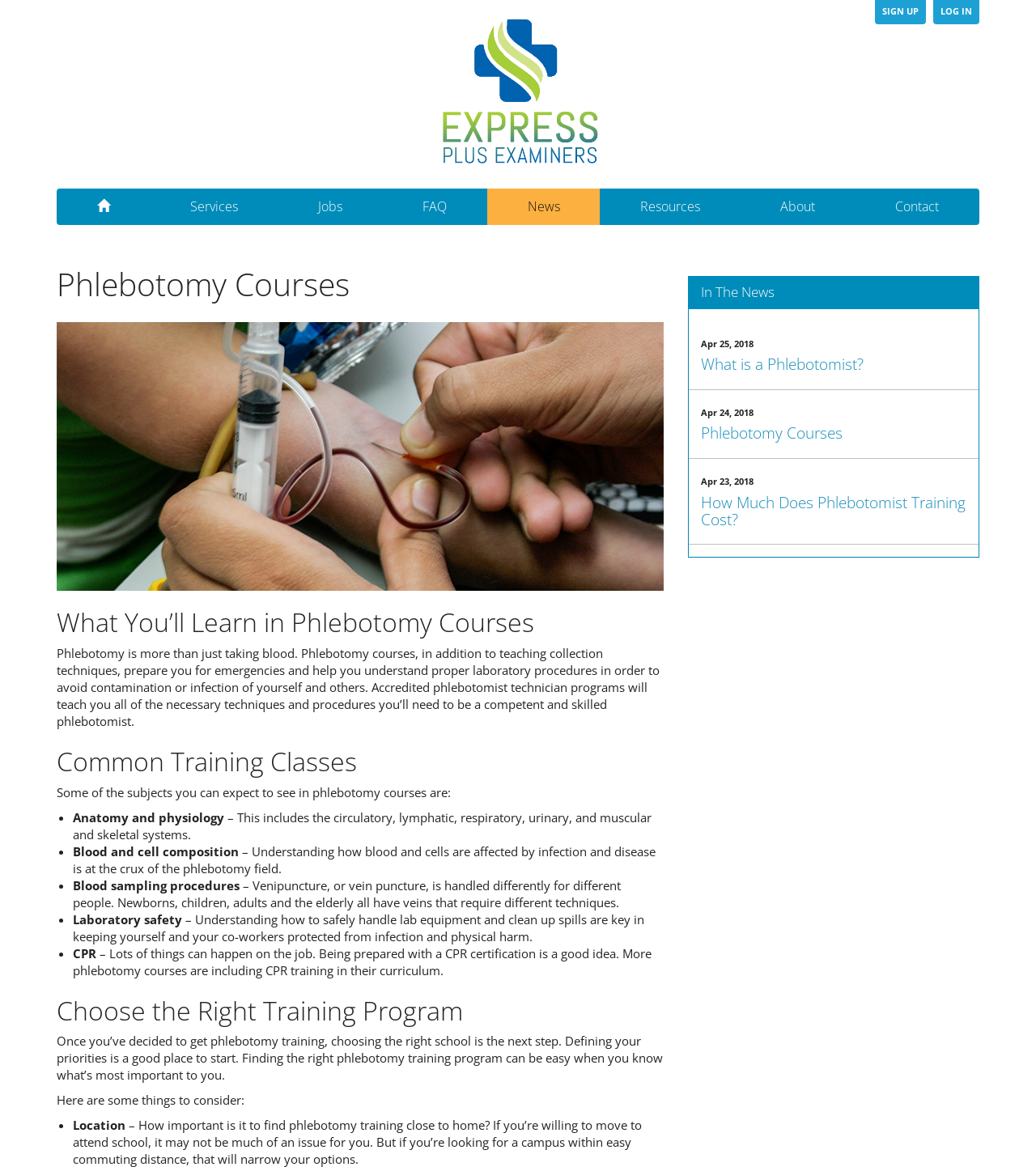Please predict the bounding box coordinates of the element's region where a click is necessary to complete the following instruction: "Click on Express Plus Examiners". The coordinates should be represented by four float numbers between 0 and 1, i.e., [left, top, right, bottom].

[0.398, 0.069, 0.602, 0.083]